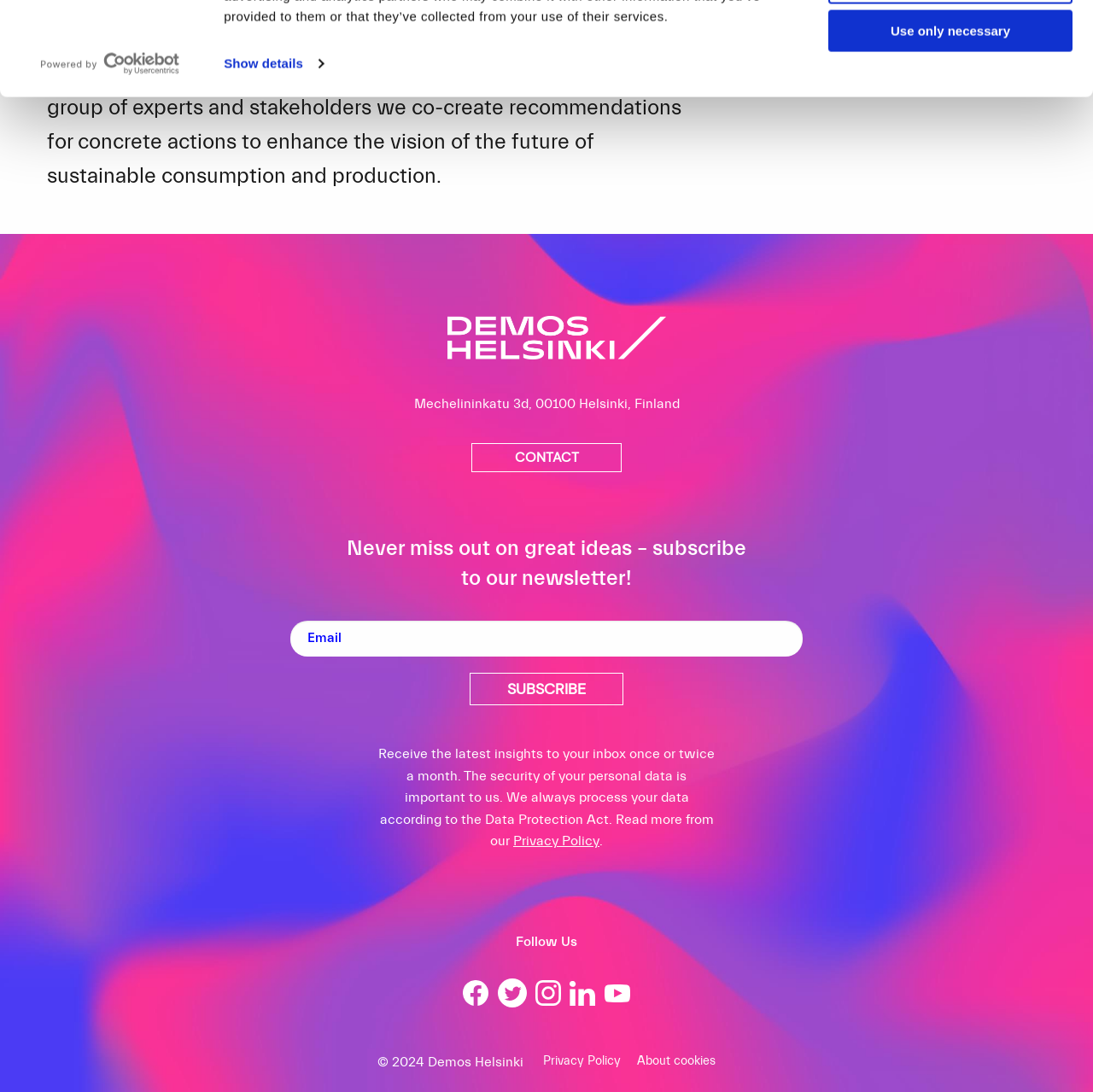What social media platforms can I follow Demos Helsinki on?
Examine the image closely and answer the question with as much detail as possible.

I found the social media links by looking at the heading element that says 'Follow Us' and then I saw a series of links with images of different social media platforms.